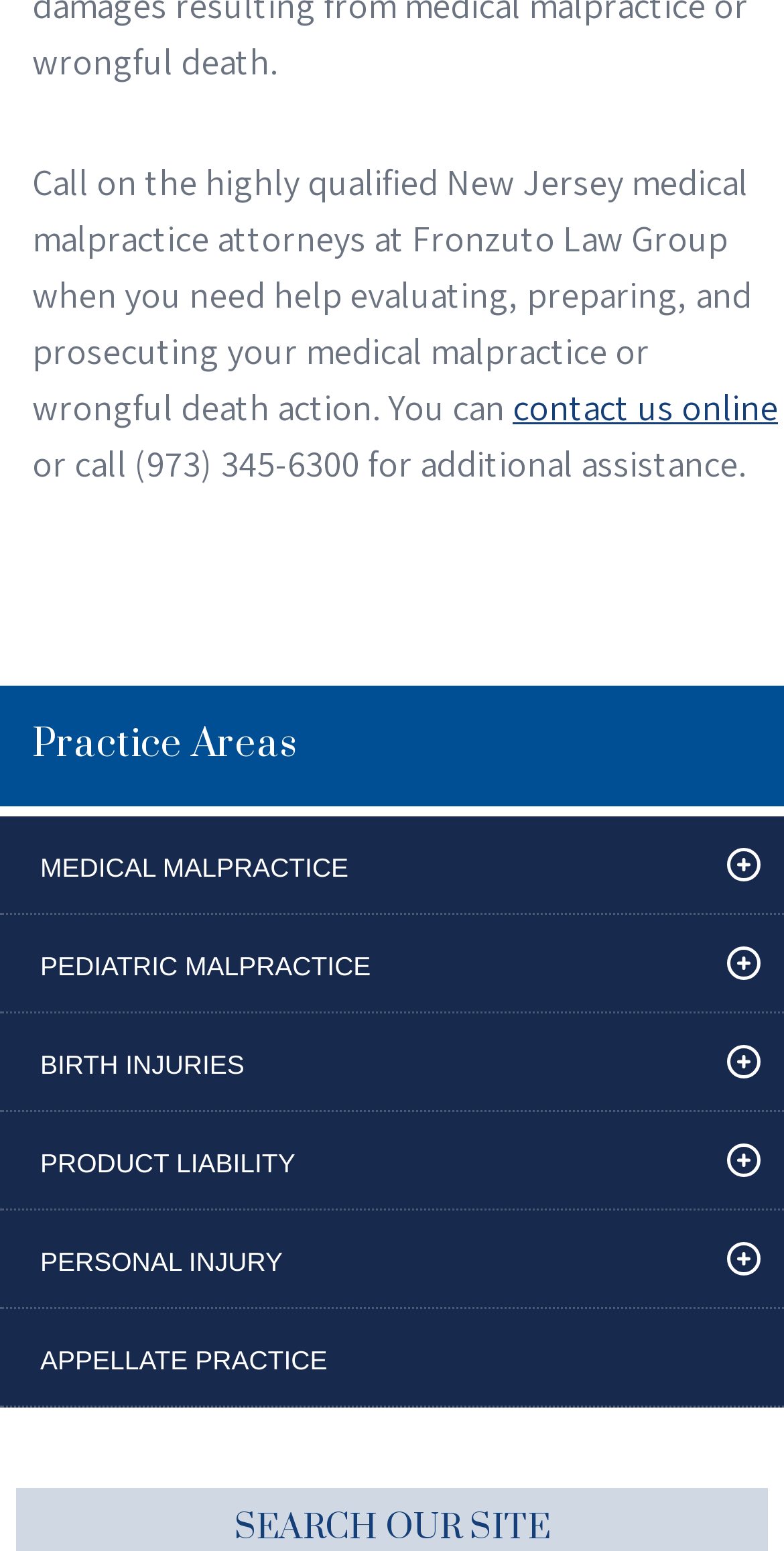Based on the image, provide a detailed response to the question:
What is the first practice area listed?

The practice areas are listed under the 'Practice Areas' heading, and the first one is 'MEDICAL MALPRACTICE', which is a link.